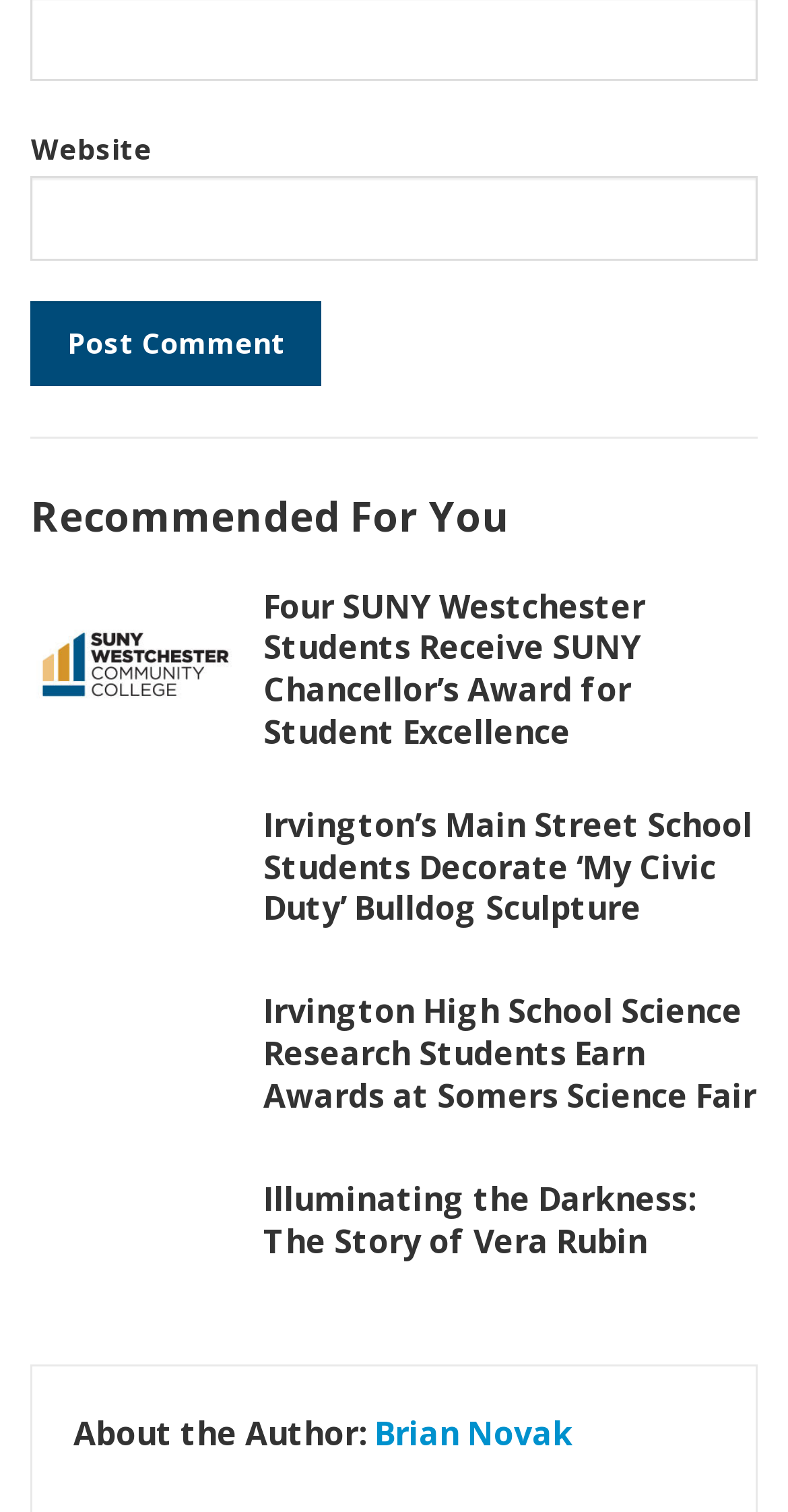What is the author of the article about Vera Rubin?
Look at the image and respond with a one-word or short-phrase answer.

Brian Novak